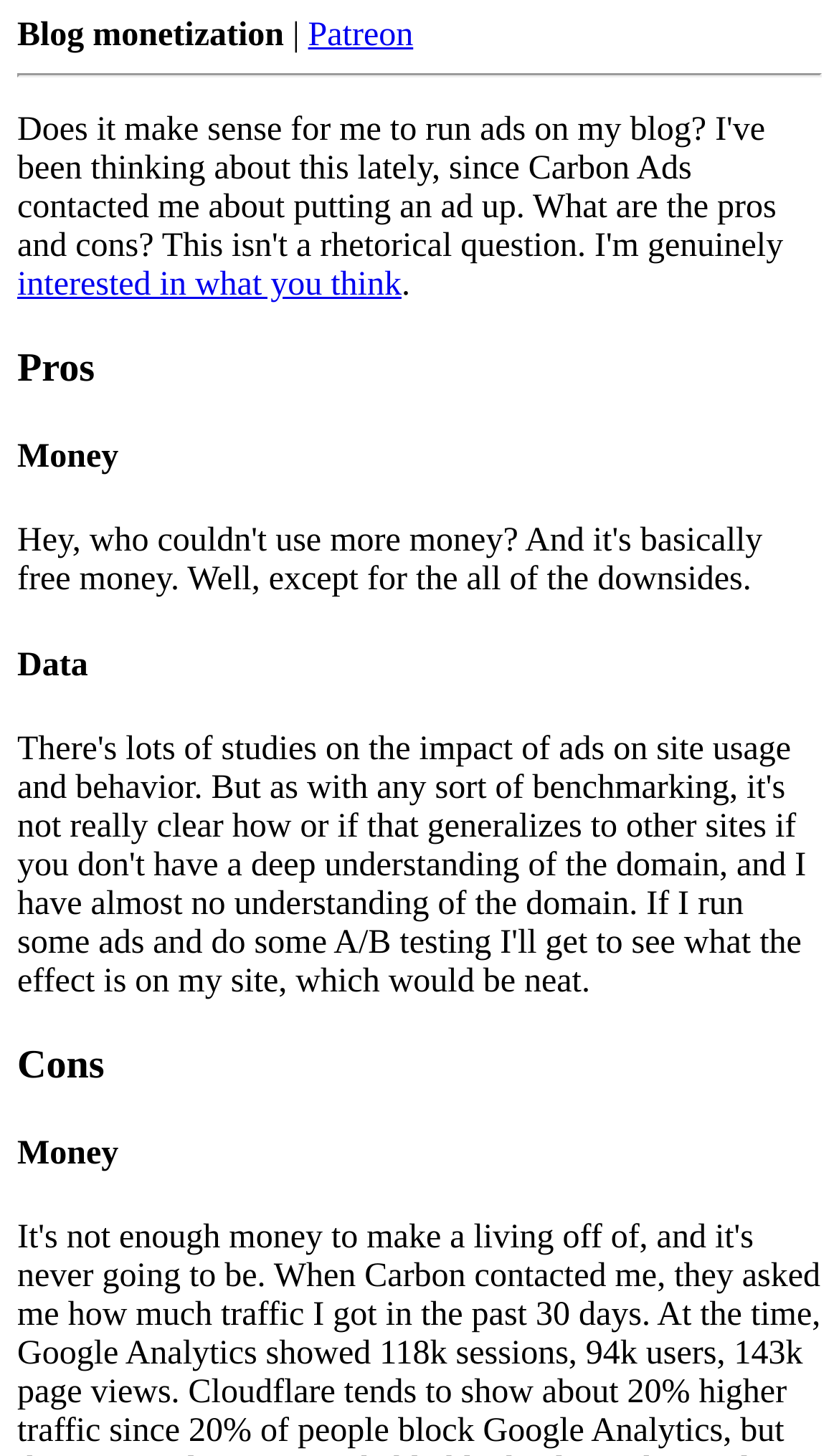Locate the bounding box of the UI element with the following description: "interested in what you think".

[0.021, 0.183, 0.479, 0.208]